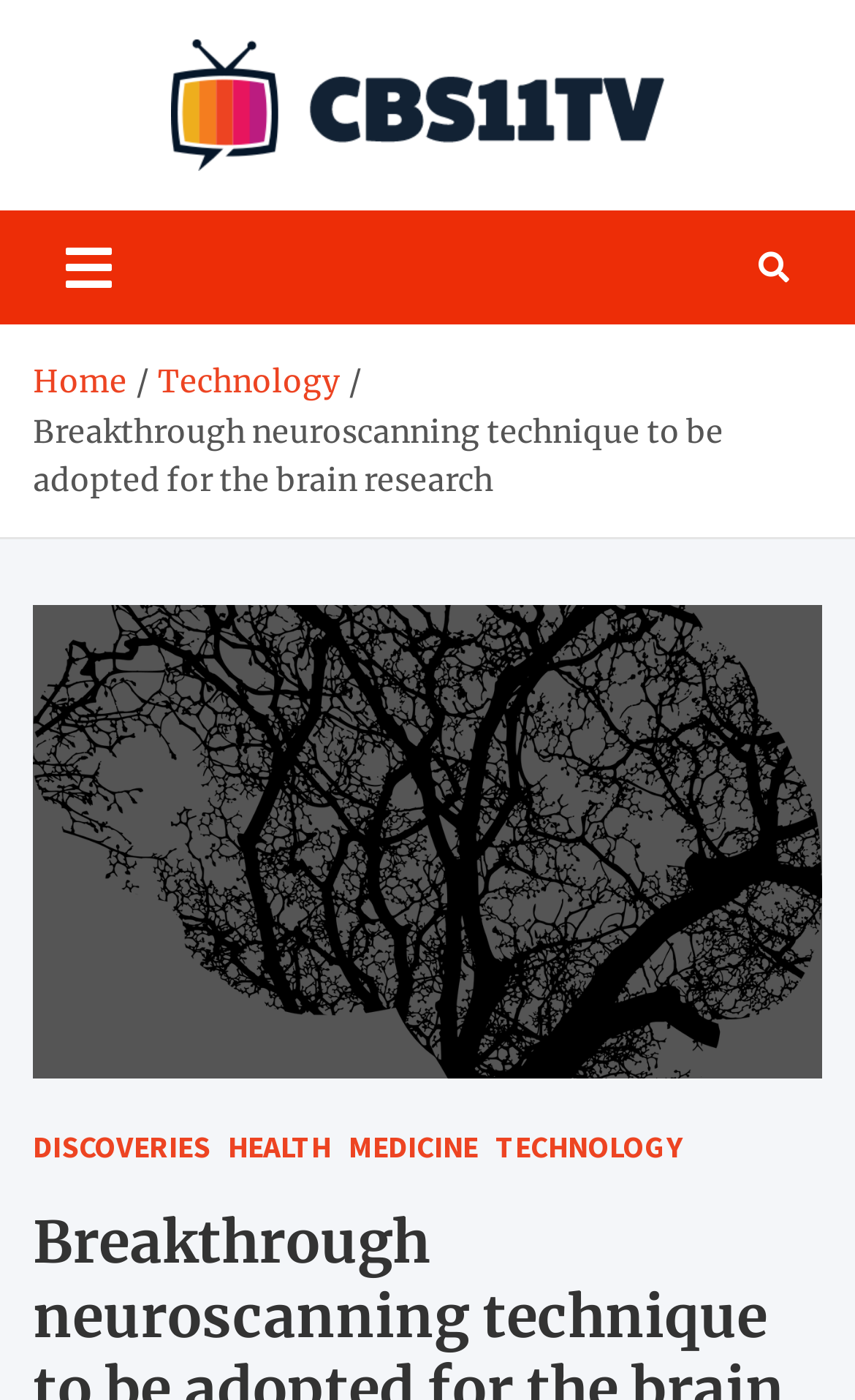What categories are available in the figure section?
Based on the screenshot, give a detailed explanation to answer the question.

In the figure section, there are four links available, which are 'DISCOVERIES', 'HEALTH', 'MEDICINE', and 'TECHNOLOGY', indicating the categories available in this section.